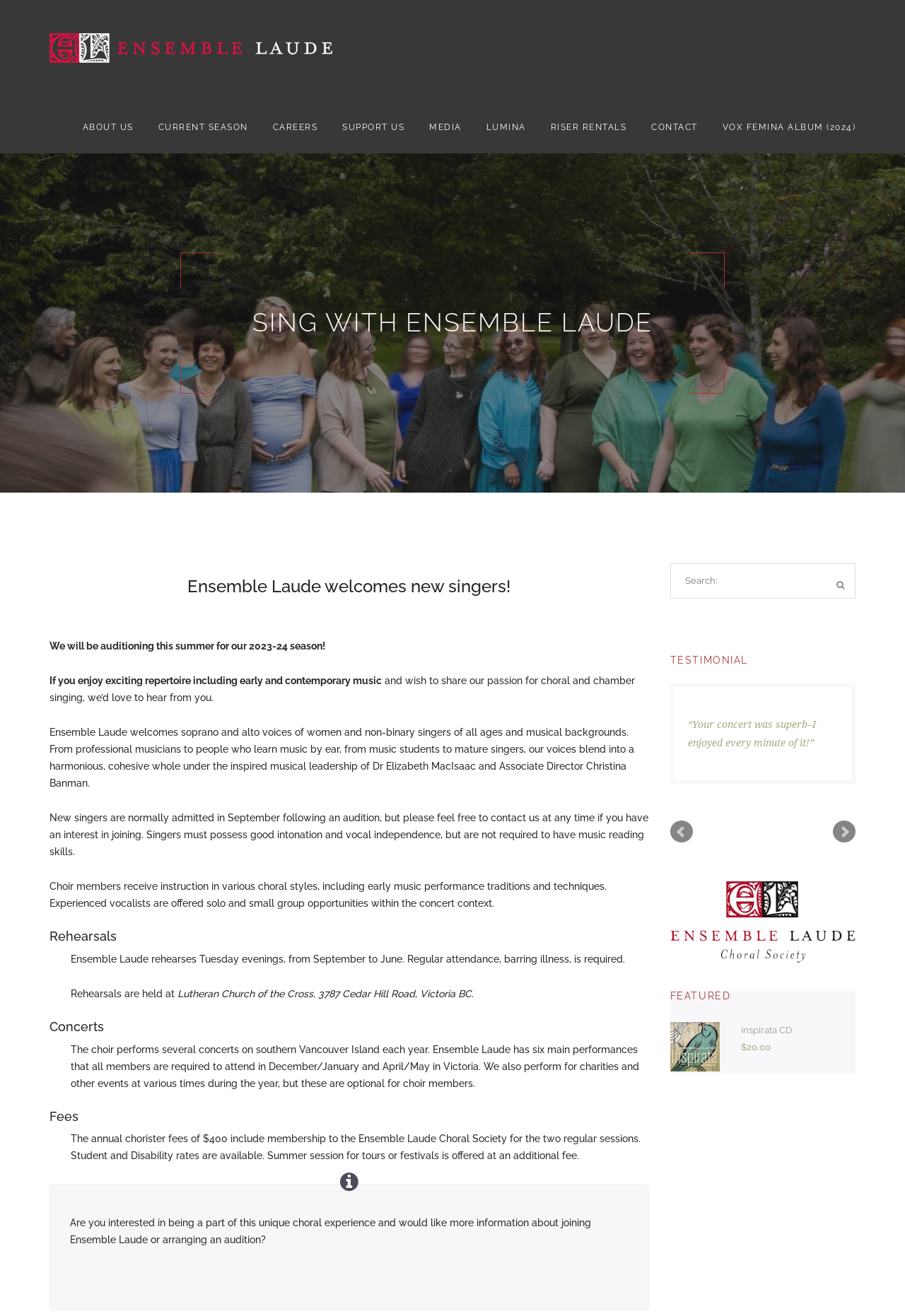Locate the bounding box coordinates of the clickable element to fulfill the following instruction: "Click ABOUT US link". Provide the coordinates as four float numbers between 0 and 1 in the format [left, top, right, bottom].

[0.091, 0.09, 0.147, 0.104]